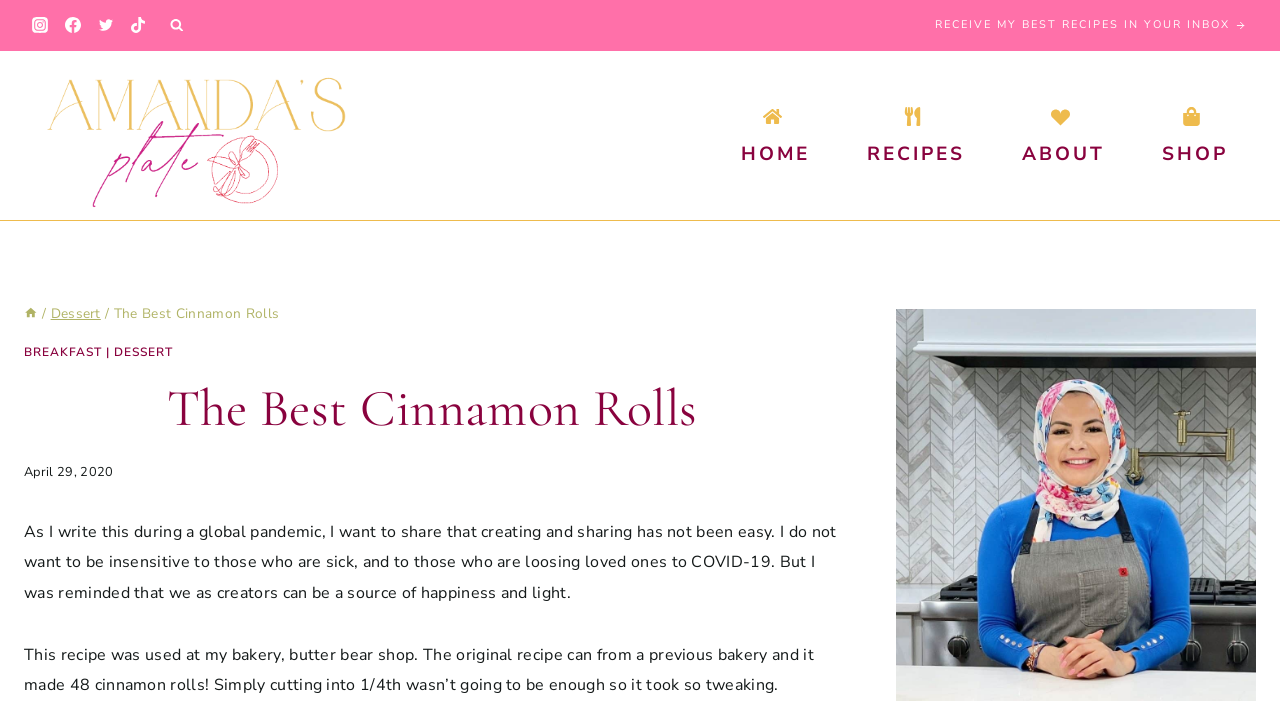Please identify the bounding box coordinates of the element I need to click to follow this instruction: "Go to home page".

[0.556, 0.115, 0.655, 0.272]